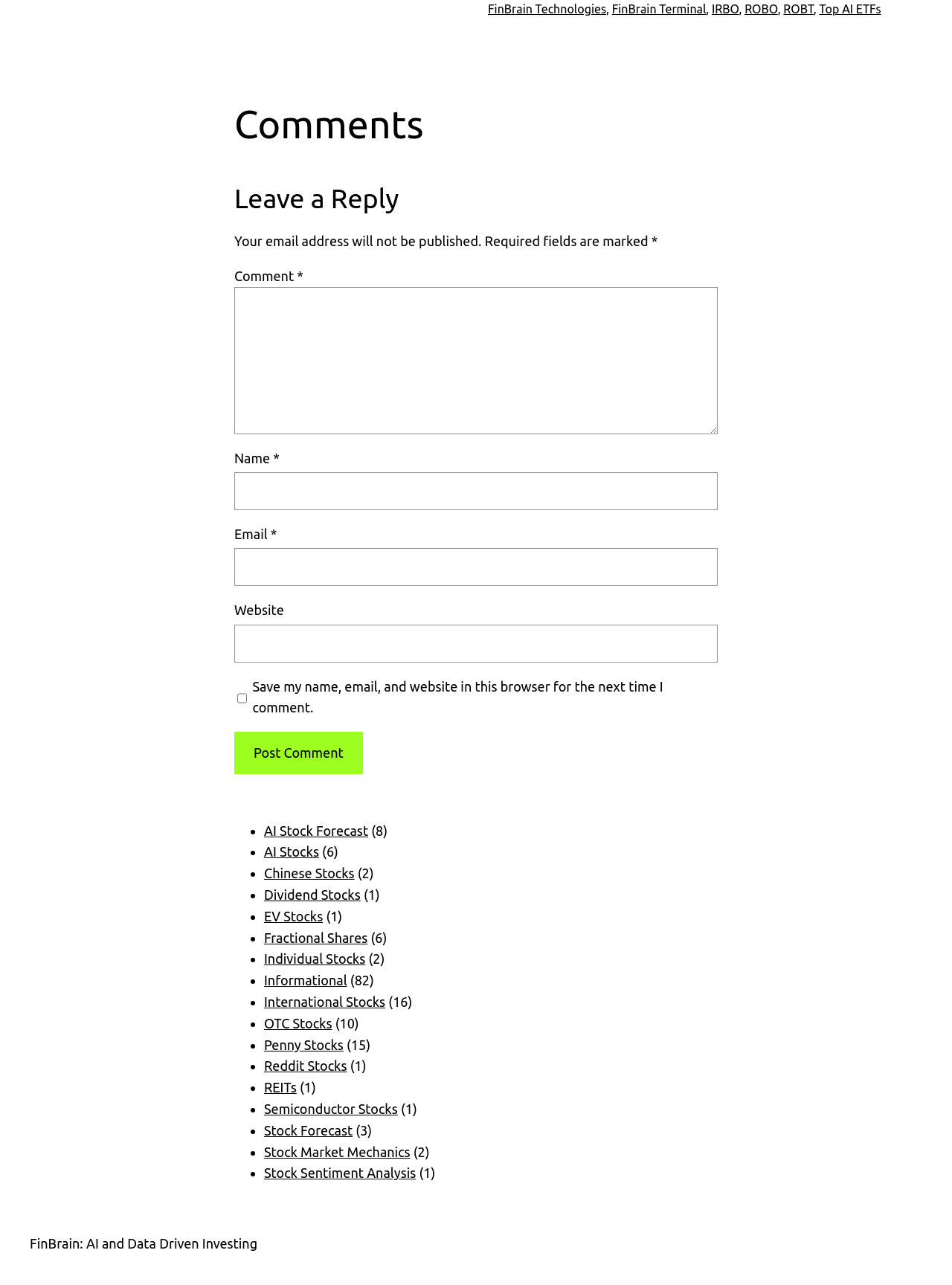How many textboxes are there in the webpage? Look at the image and give a one-word or short phrase answer.

4